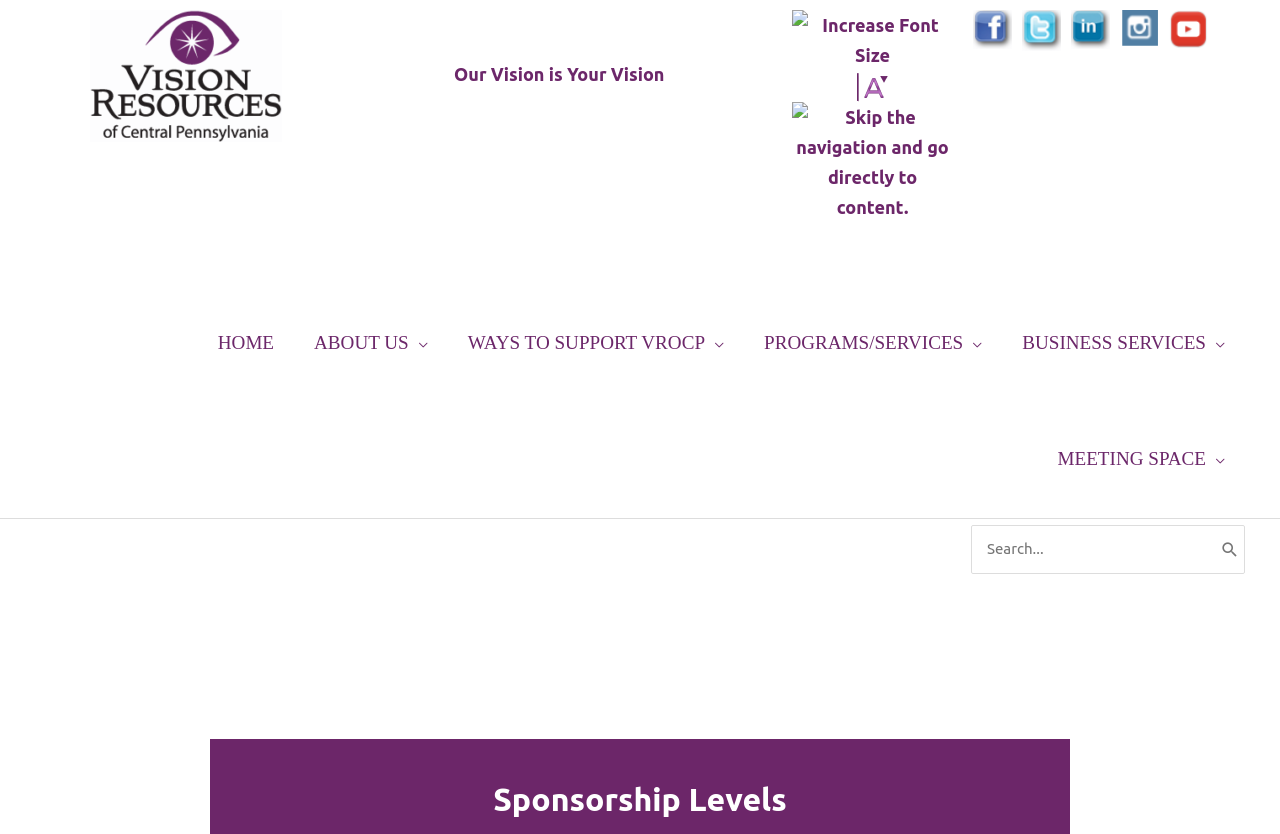Provide a one-word or brief phrase answer to the question:
What is the purpose of the search box?

To search the website